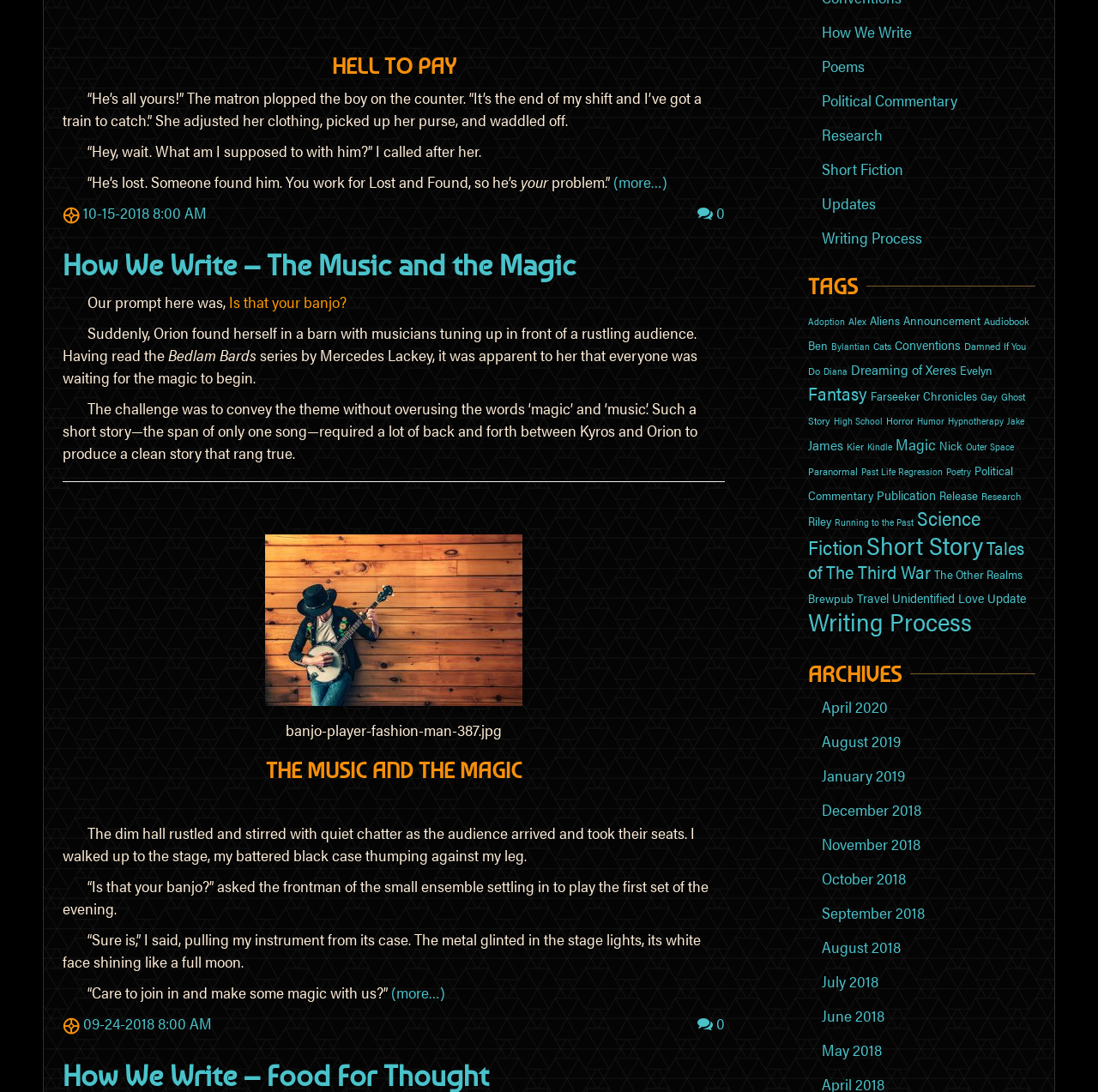Extract the bounding box of the UI element described as: "Past Life Regression".

[0.784, 0.426, 0.858, 0.438]